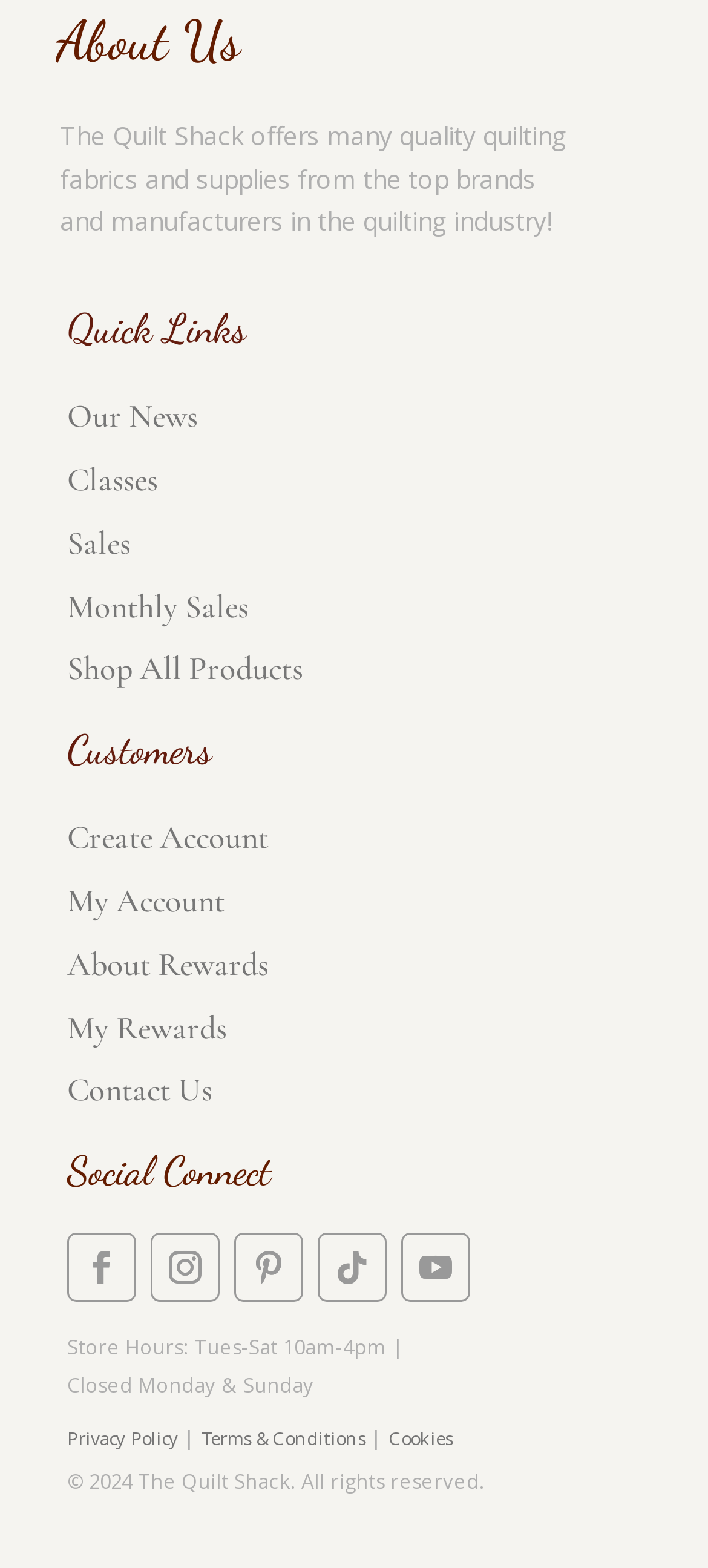Please find the bounding box coordinates of the clickable region needed to complete the following instruction: "View 'Classes'". The bounding box coordinates must consist of four float numbers between 0 and 1, i.e., [left, top, right, bottom].

[0.095, 0.293, 0.223, 0.318]